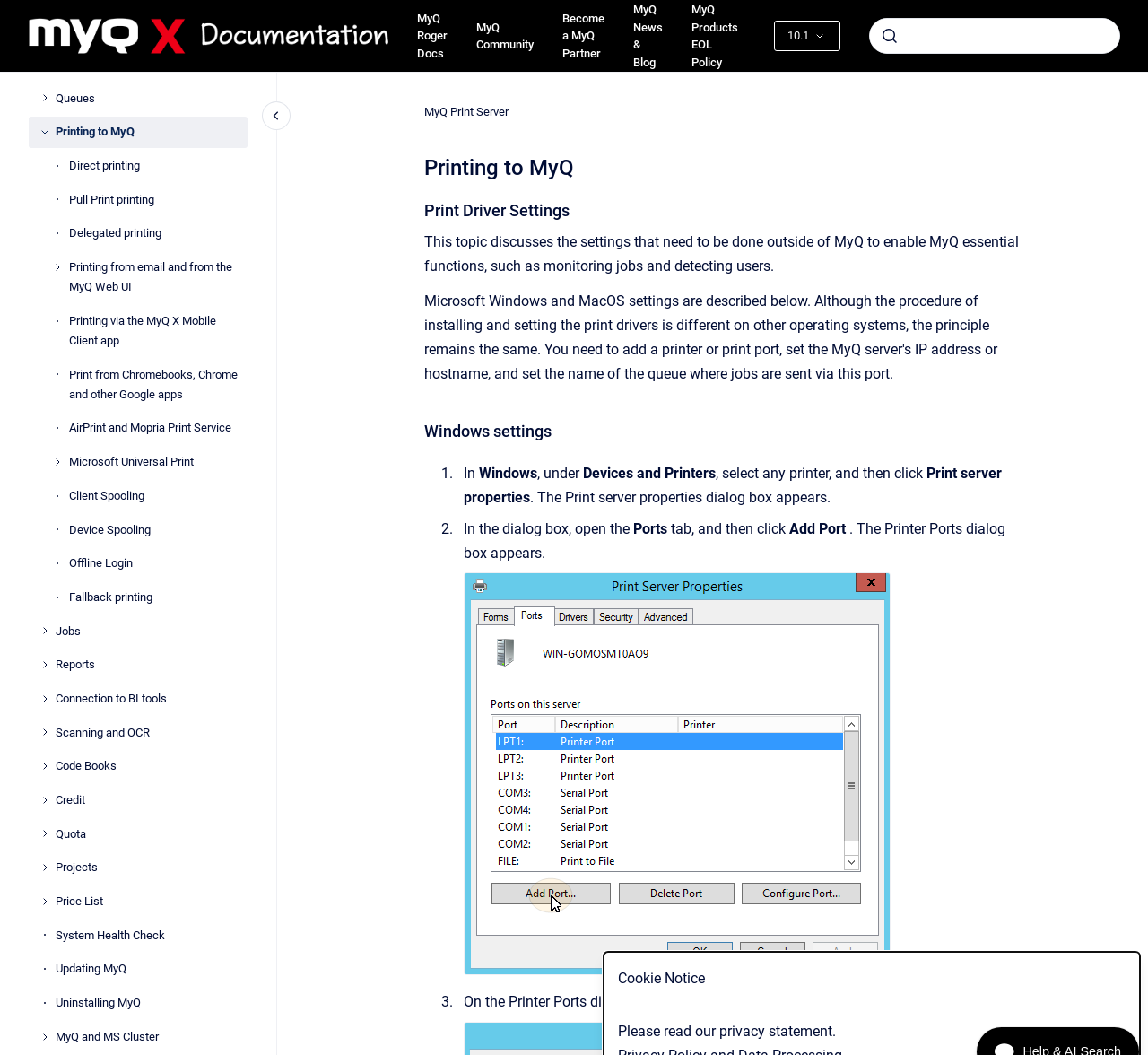What is the purpose of the 'Add Port' button?
Please answer the question with a detailed response using the information from the screenshot.

According to the webpage content, the 'Add Port' button is used to add a printer port in the Print server properties dialog box, which is a step in configuring the print driver settings.